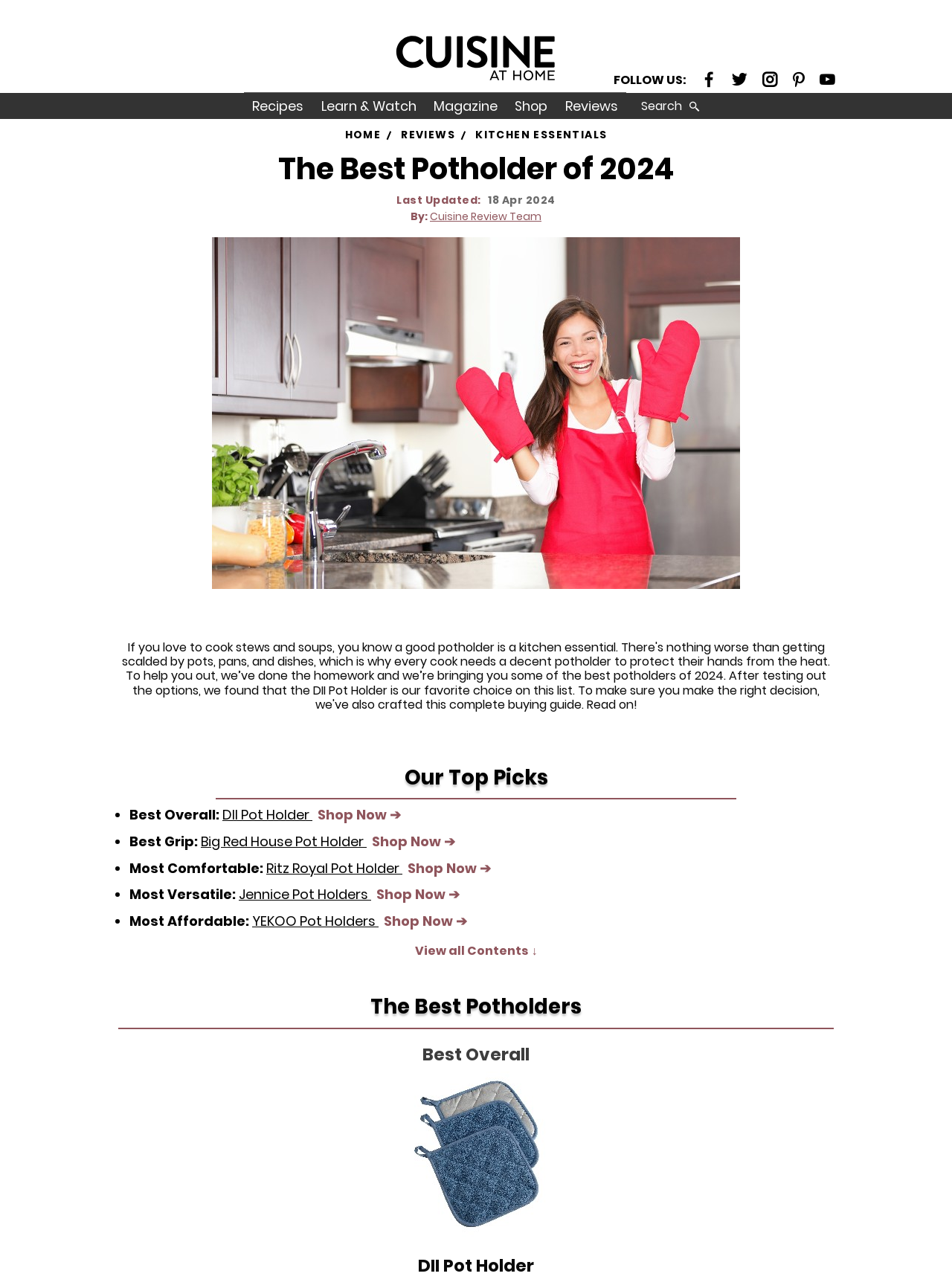Determine the coordinates of the bounding box for the clickable area needed to execute this instruction: "go to the home page".

[0.362, 0.098, 0.4, 0.112]